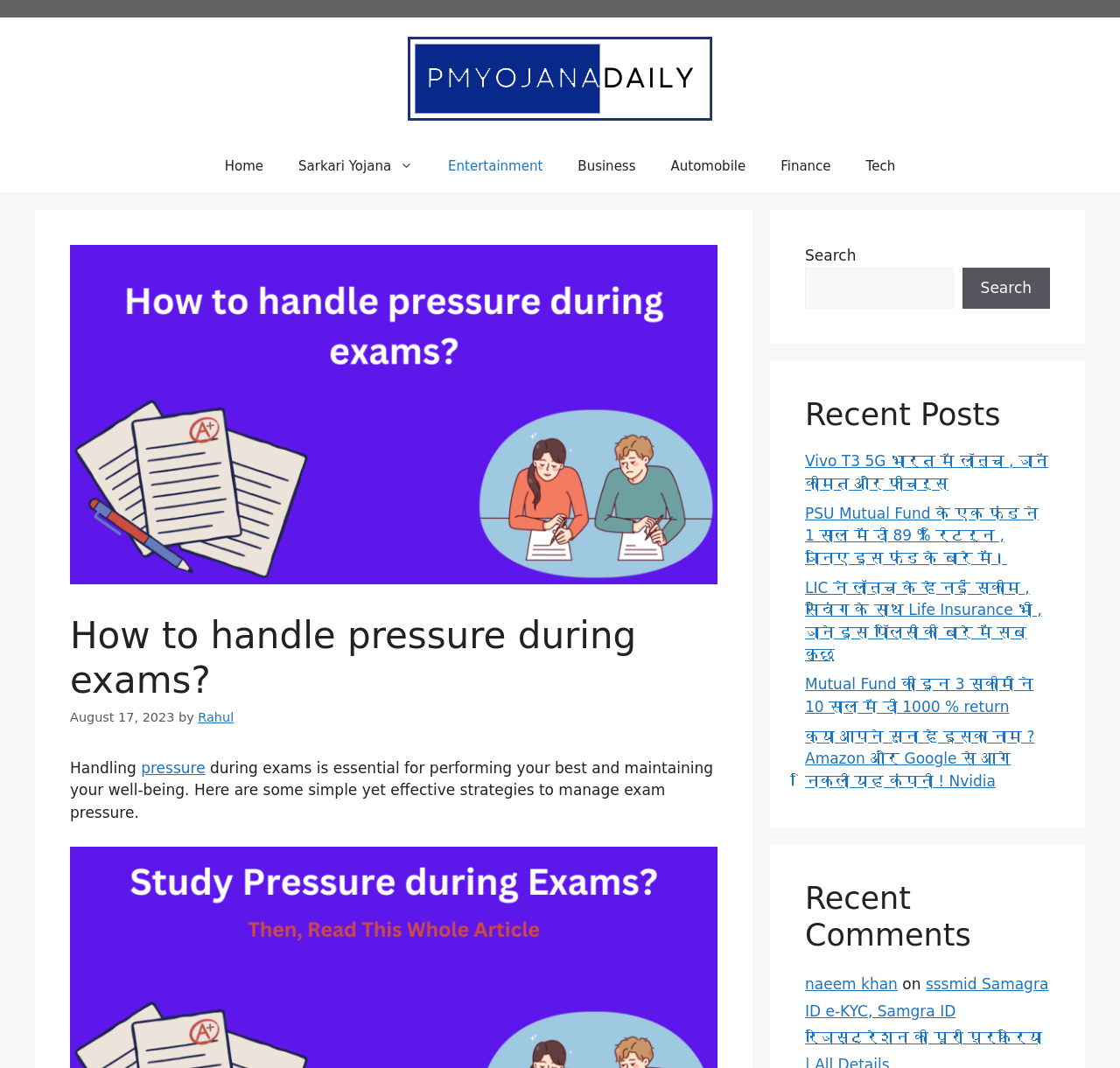Please identify the bounding box coordinates of the element that needs to be clicked to execute the following command: "Read the article 'How to handle pressure during exams?'". Provide the bounding box using four float numbers between 0 and 1, formatted as [left, top, right, bottom].

[0.062, 0.575, 0.641, 0.658]